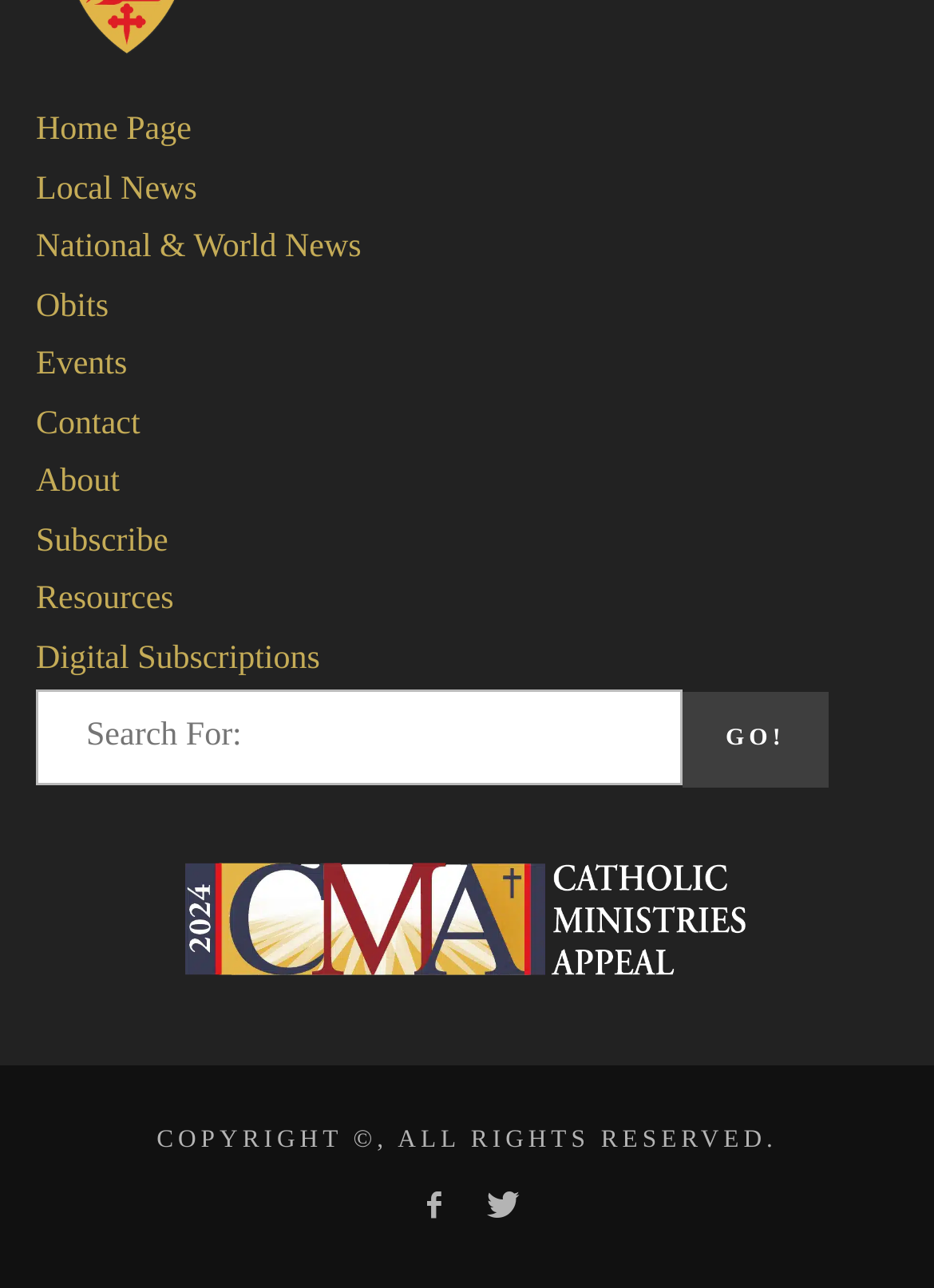Please respond to the question using a single word or phrase:
What is the first link on the top navigation bar?

Home Page